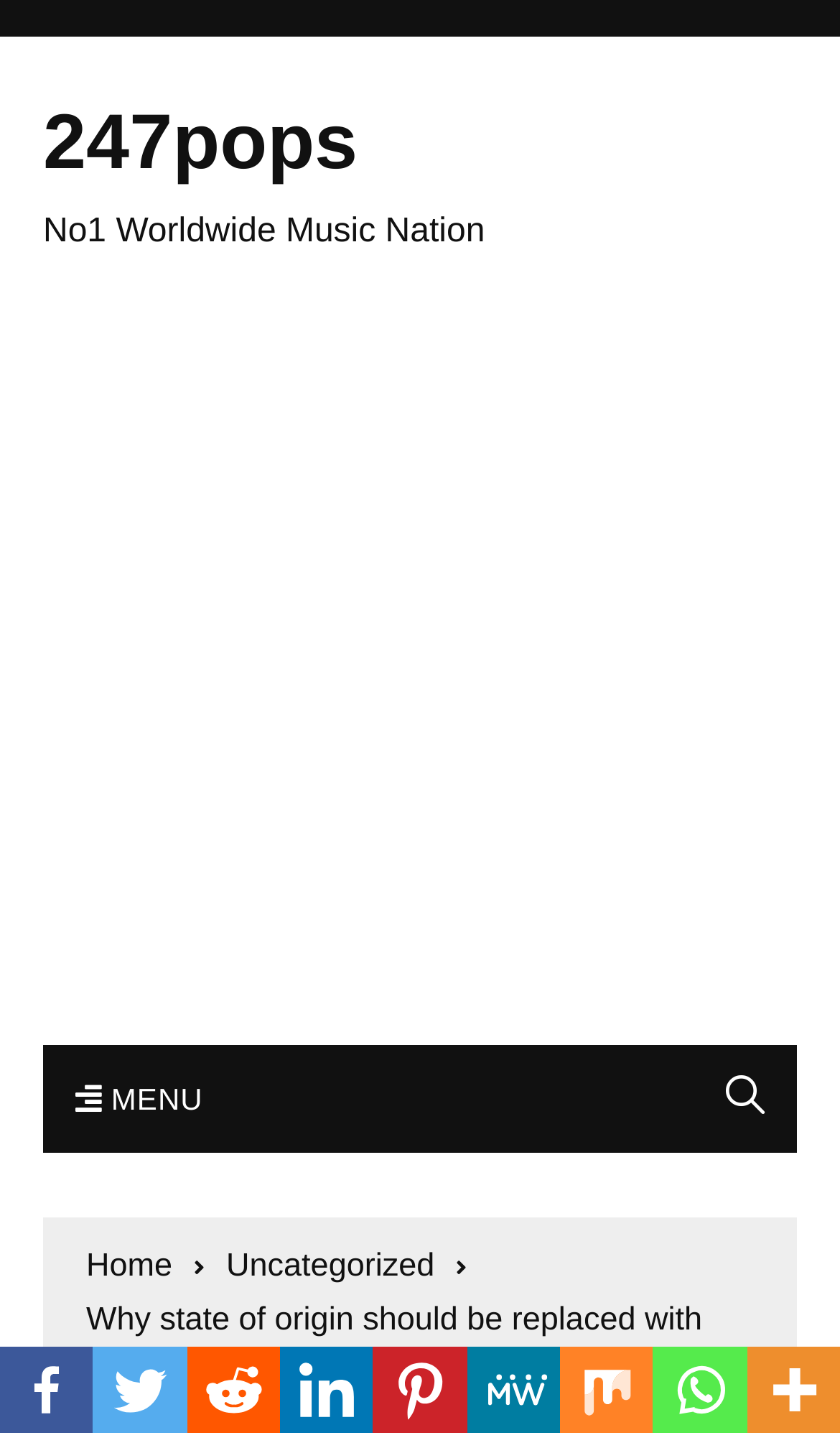How many social media sharing options are available?
Based on the visual, give a brief answer using one word or a short phrase.

9